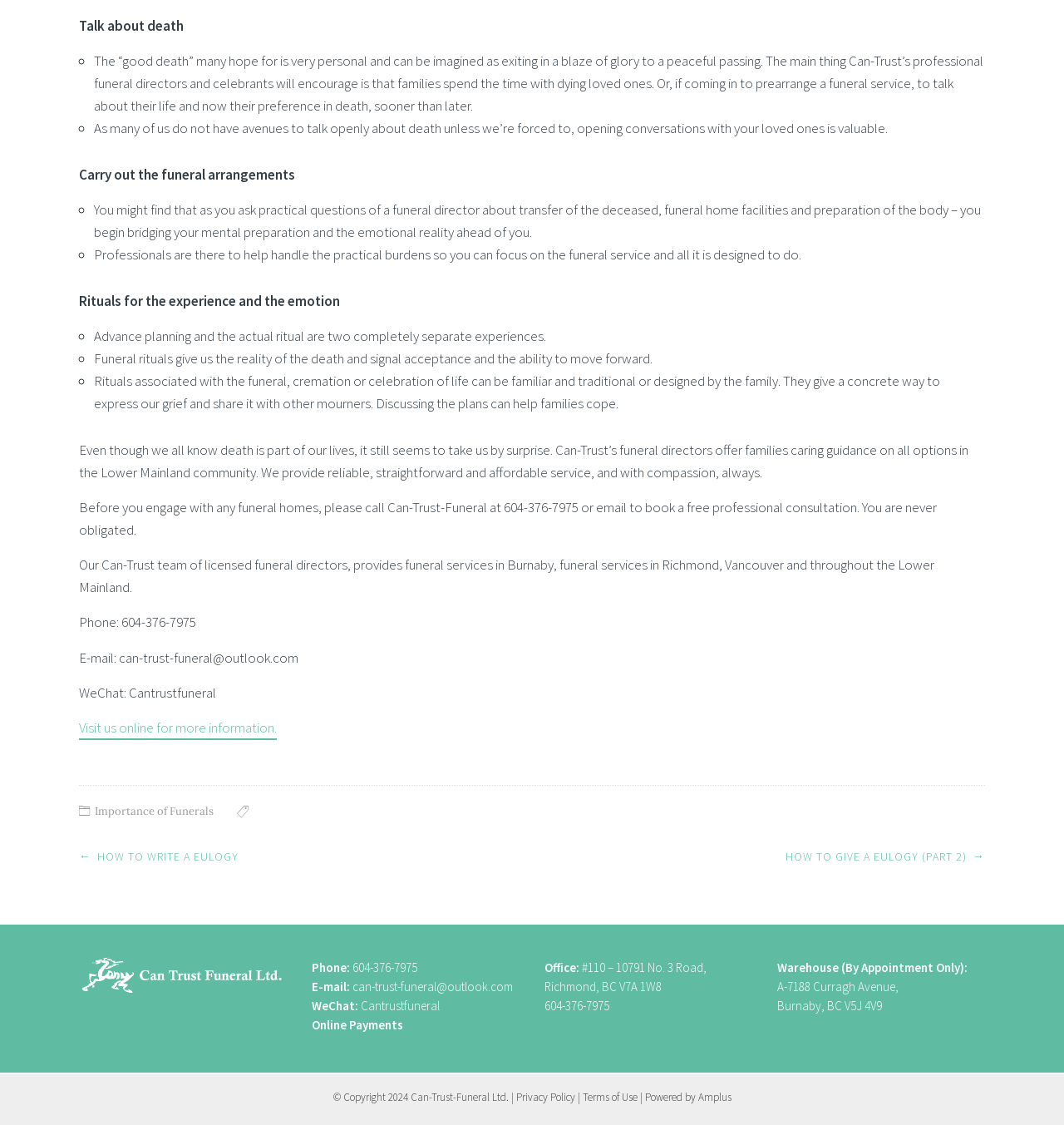What is the phone number to contact Can-Trust Funeral?
Based on the image, answer the question with as much detail as possible.

I found the phone number by looking at the contact information section of the webpage, where it is listed as 'Phone: 604-376-7975'.